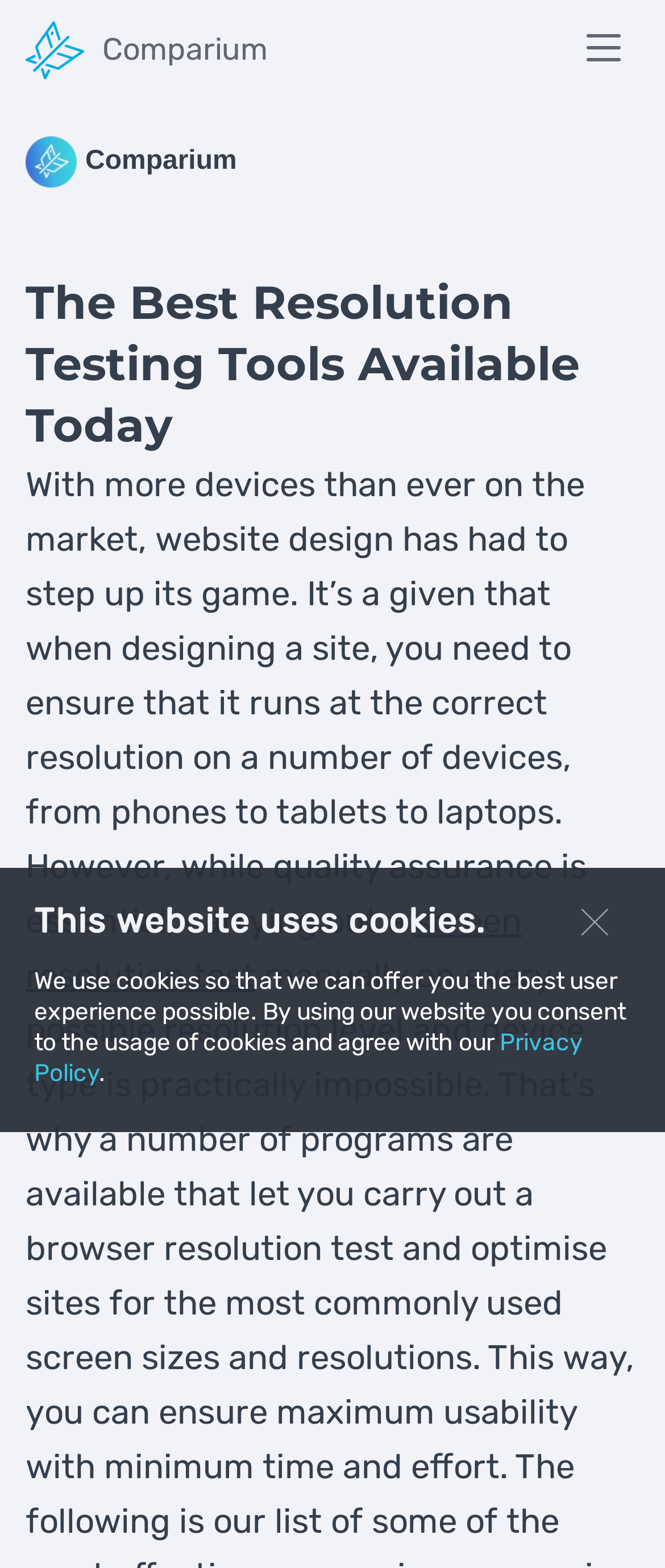Extract the primary header of the webpage and generate its text.

The Best Resolution Testing Tools Available Today